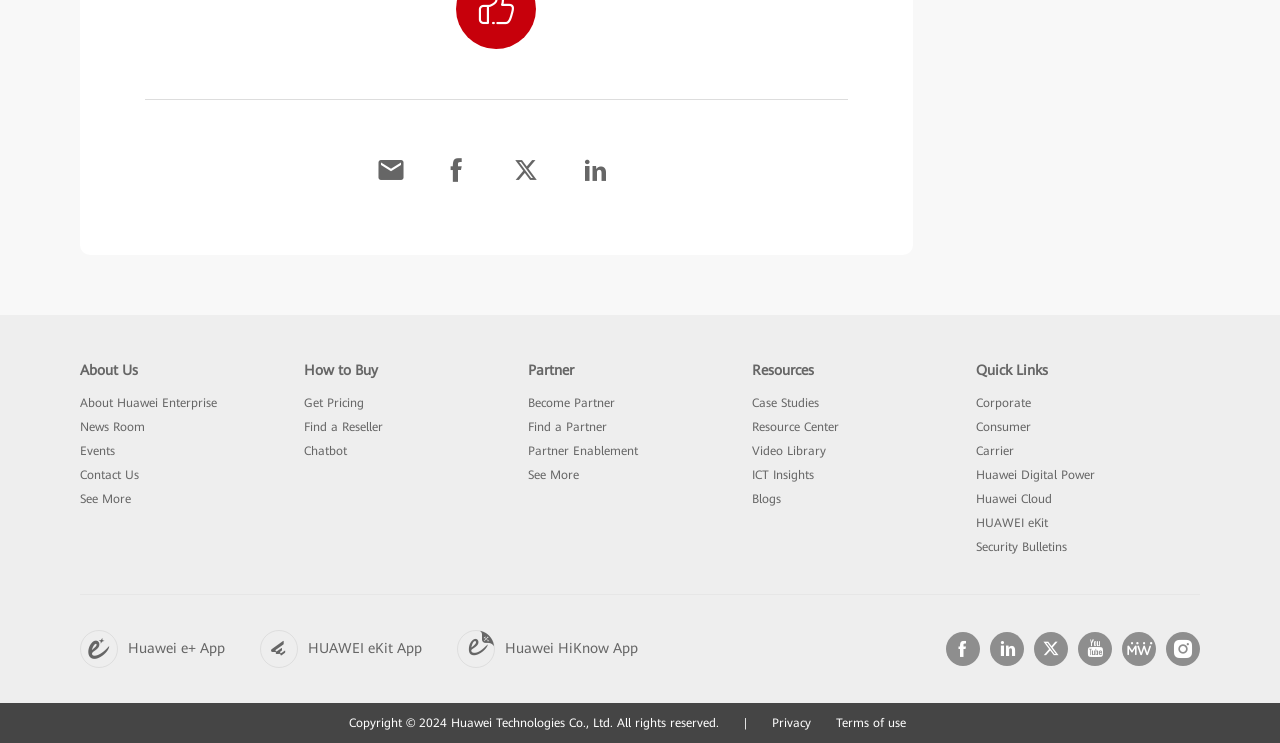Identify the coordinates of the bounding box for the element described below: "Huawei Cloud". Return the coordinates as four float numbers between 0 and 1: [left, top, right, bottom].

[0.762, 0.662, 0.822, 0.681]